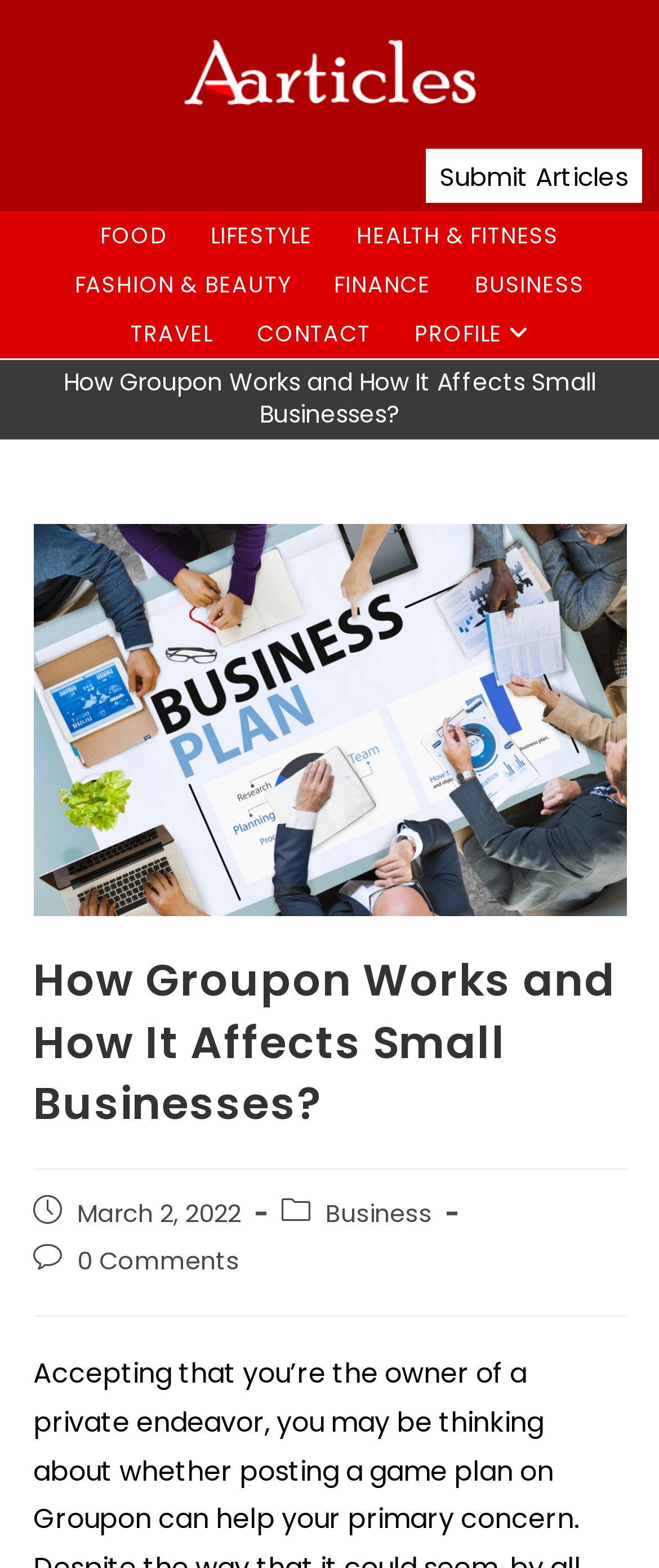What is the main title displayed on this webpage?

How Groupon Works and How It Affects Small Businesses?